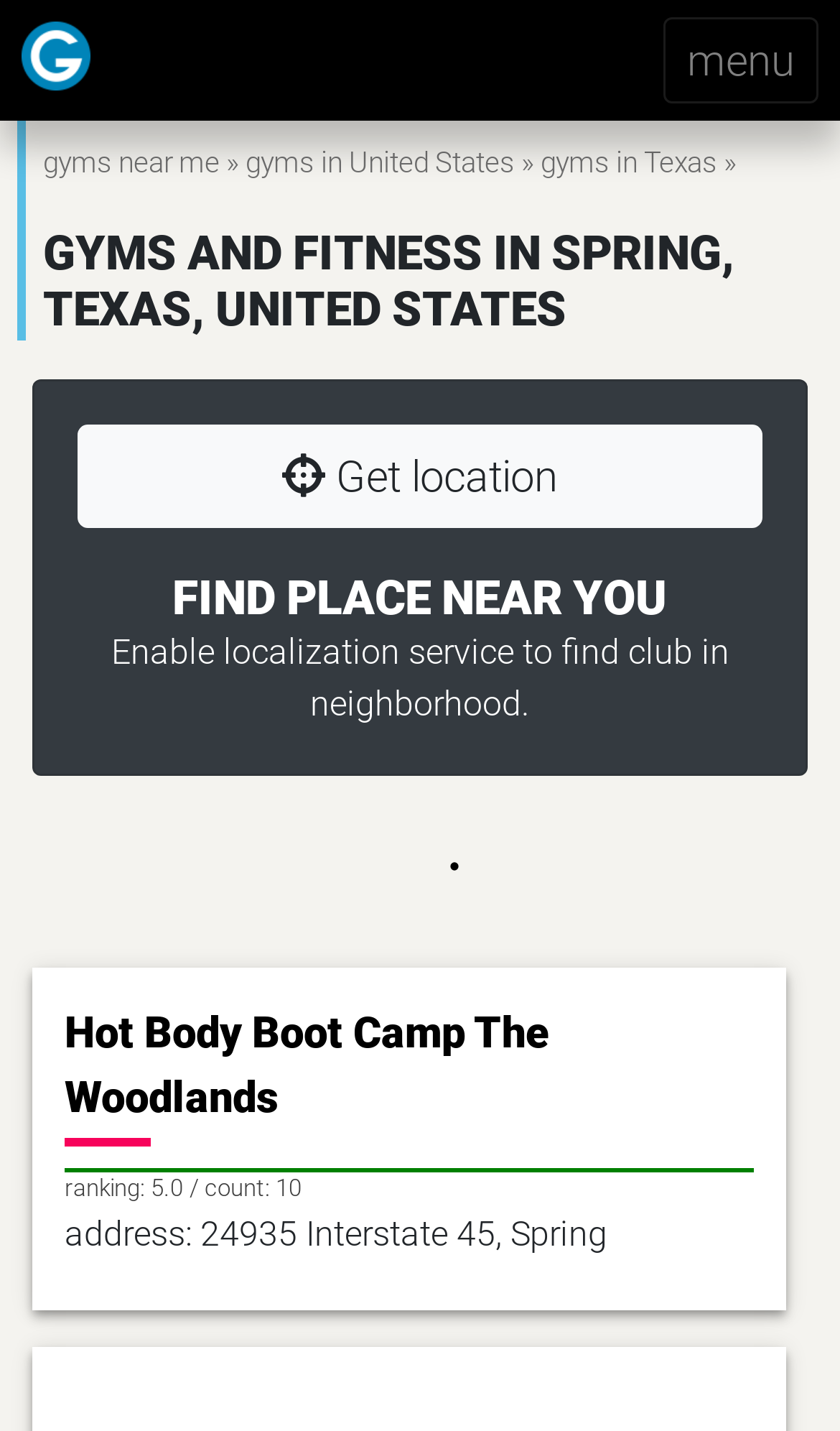Please predict the bounding box coordinates (top-left x, top-left y, bottom-right x, bottom-right y) for the UI element in the screenshot that fits the description: parent_node: restaurant name="amenities[]" value="1"

[0.09, 0.665, 0.123, 0.685]